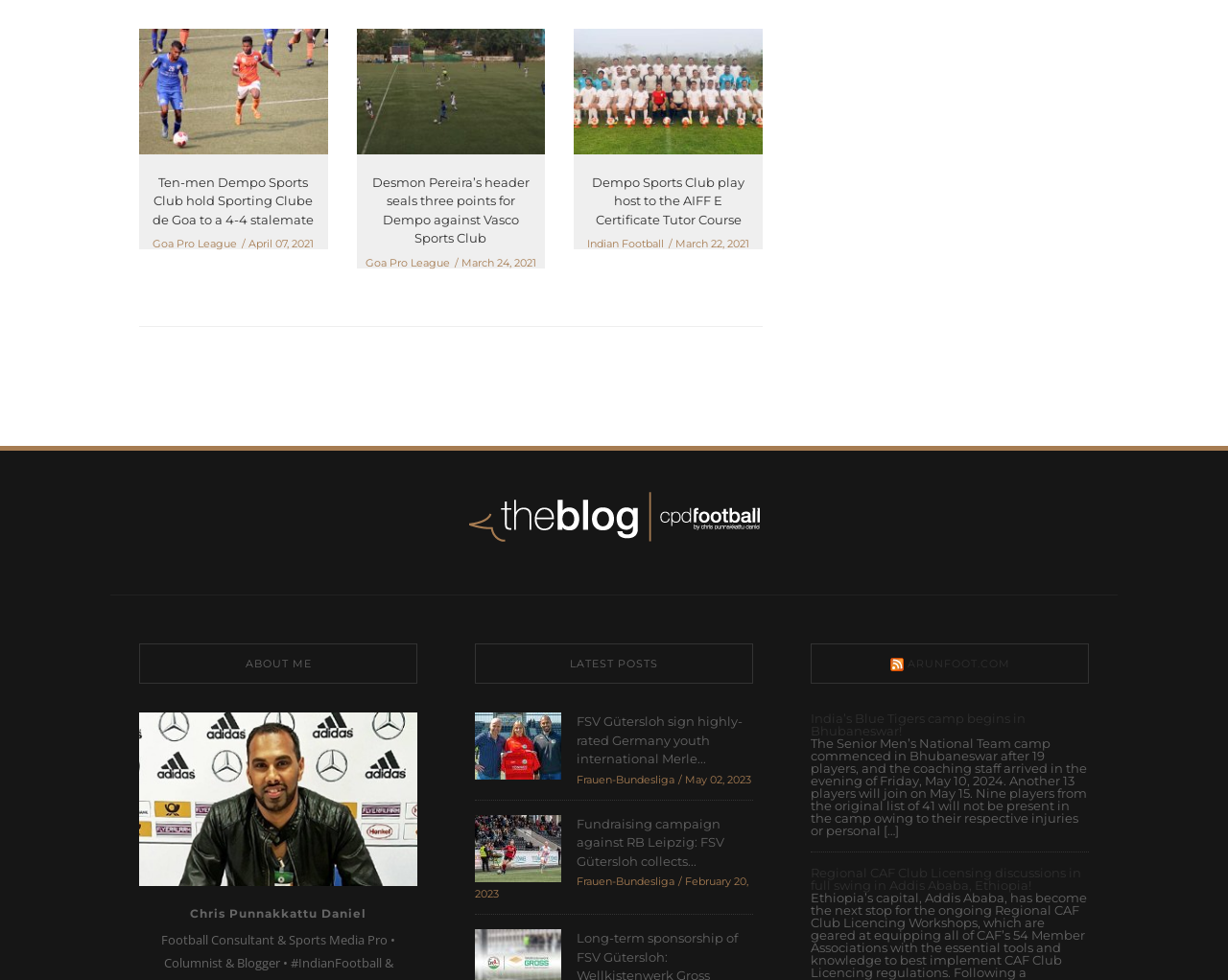Find the bounding box coordinates of the element I should click to carry out the following instruction: "Check out the latest post from Chris Punnakkattu Daniel".

[0.387, 0.752, 0.457, 0.768]